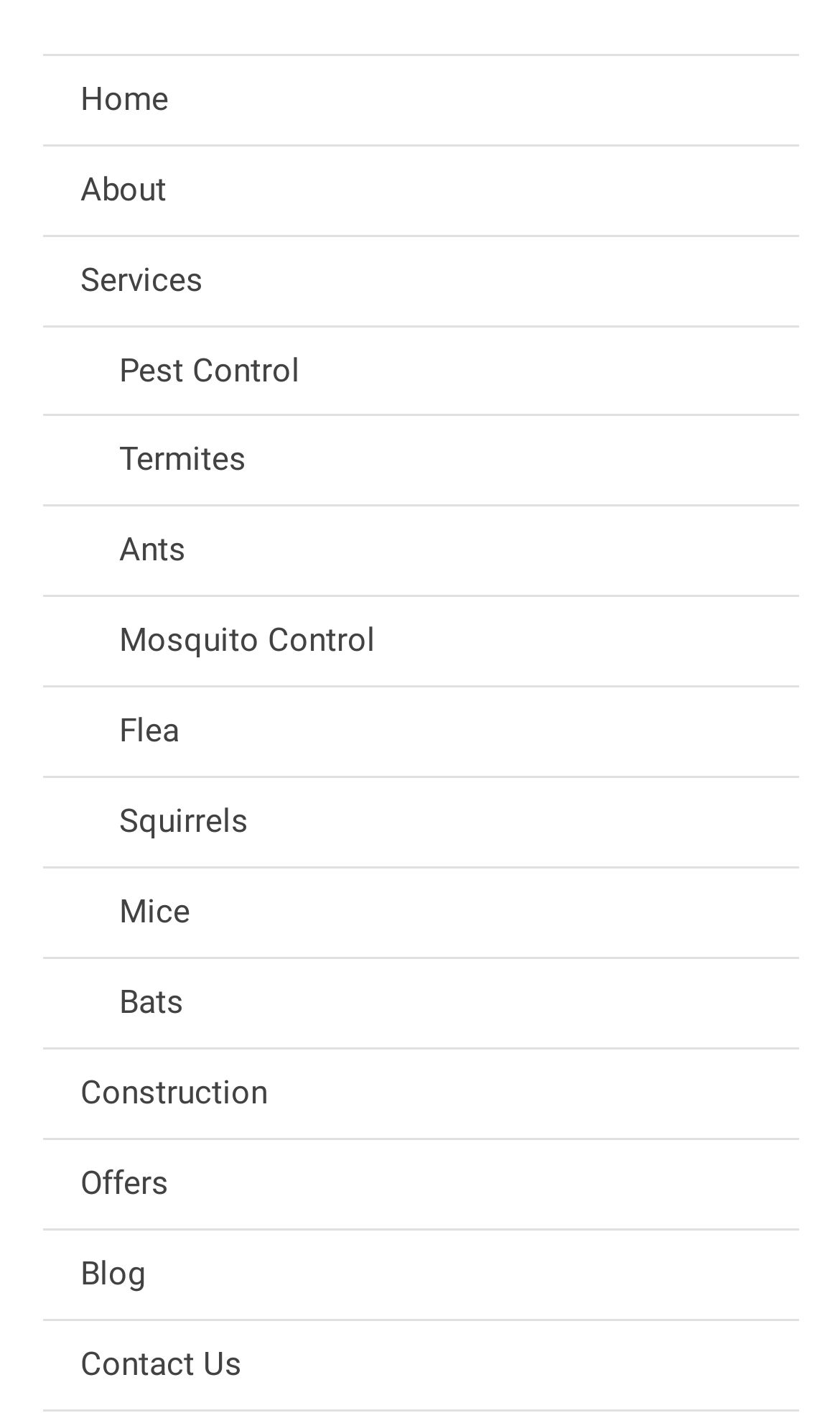Please provide a comprehensive answer to the question based on the screenshot: How many main categories are listed?

I counted the number of top-level link elements, excluding the pest control services, and found that there are 4 main categories listed: 'Home', 'About', 'Services', and 'Construction'.